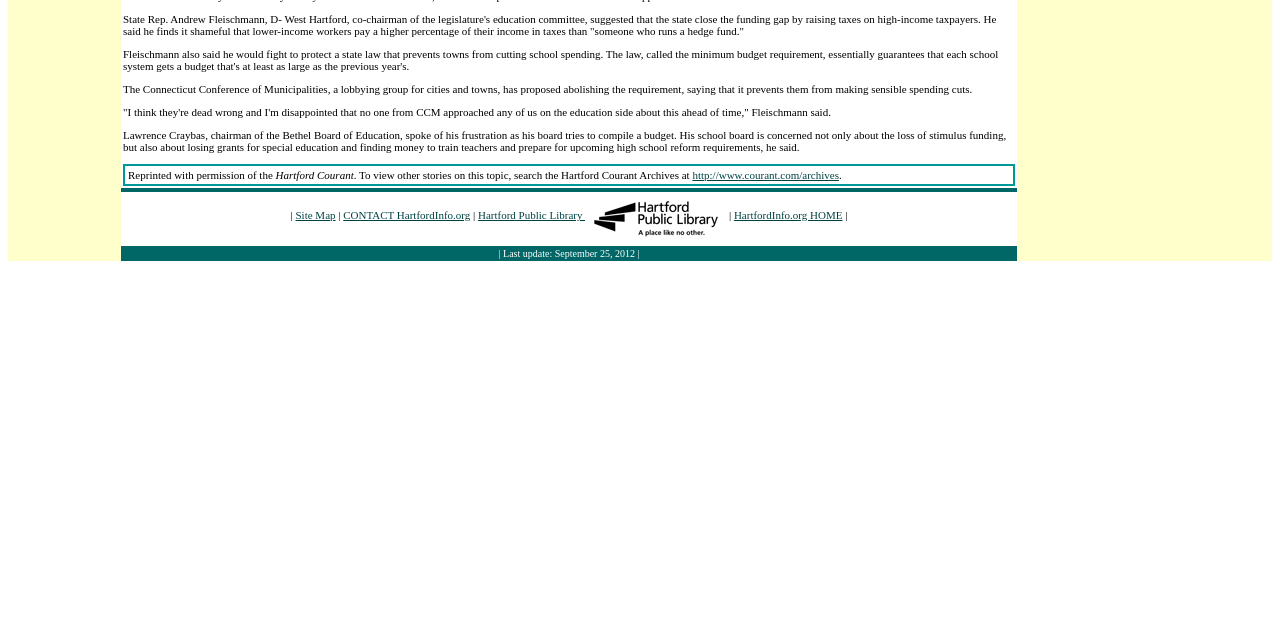Identify the bounding box for the described UI element: "Hartford Public Library".

[0.373, 0.327, 0.567, 0.345]